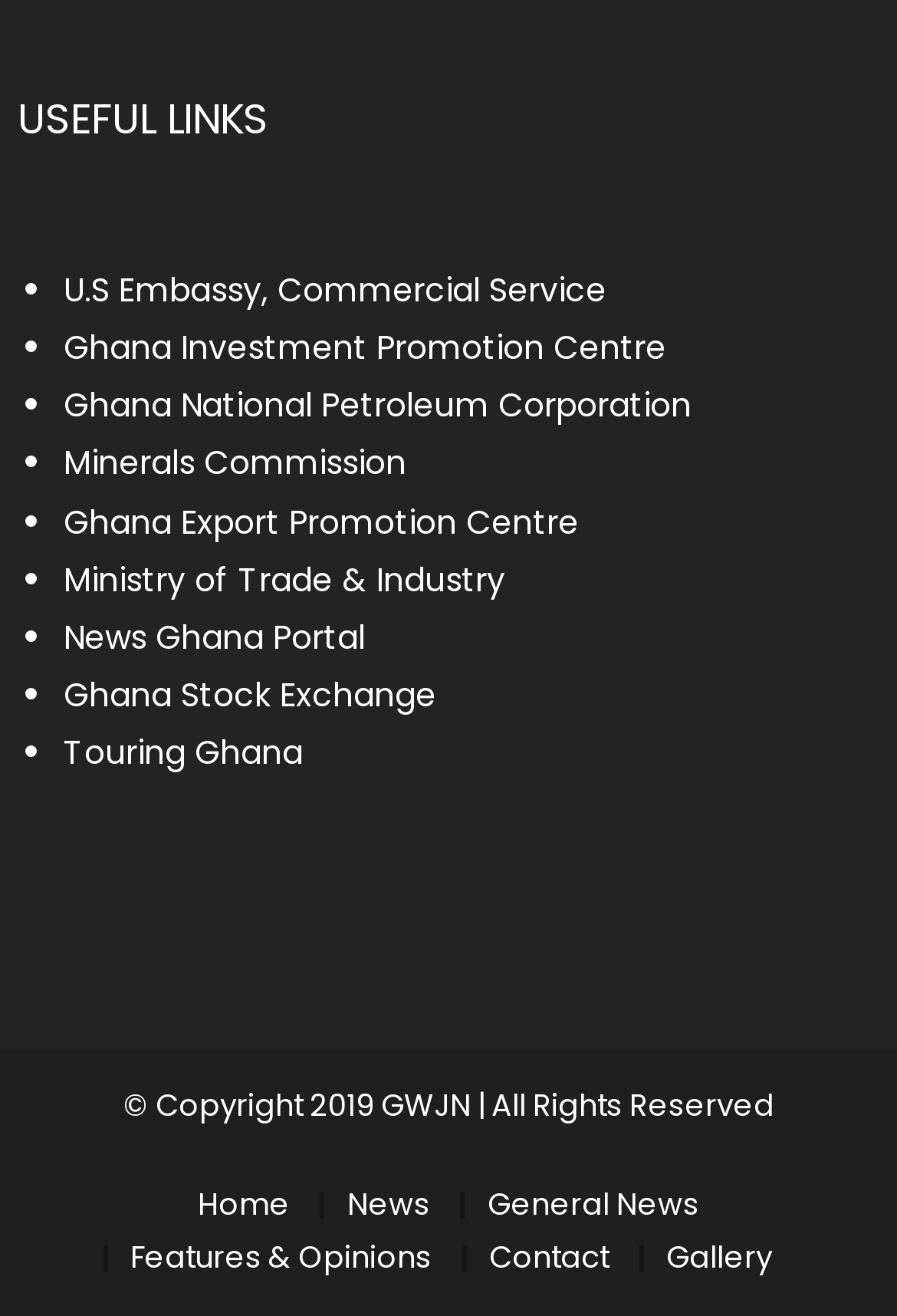Use a single word or phrase to answer the following:
How many links are present under 'USEFUL LINKS'?

9